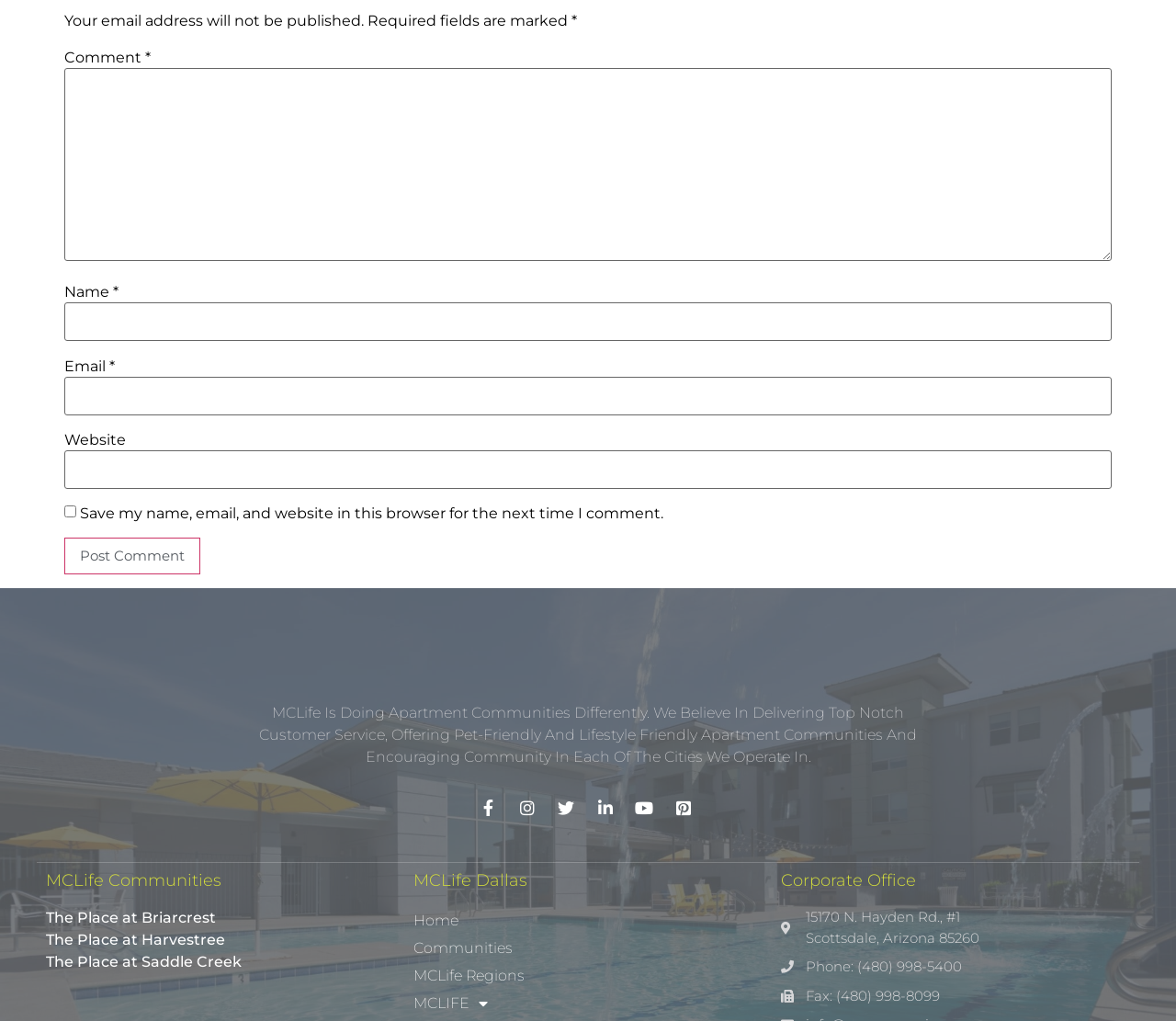Please pinpoint the bounding box coordinates for the region I should click to adhere to this instruction: "Input your email".

[0.055, 0.369, 0.945, 0.407]